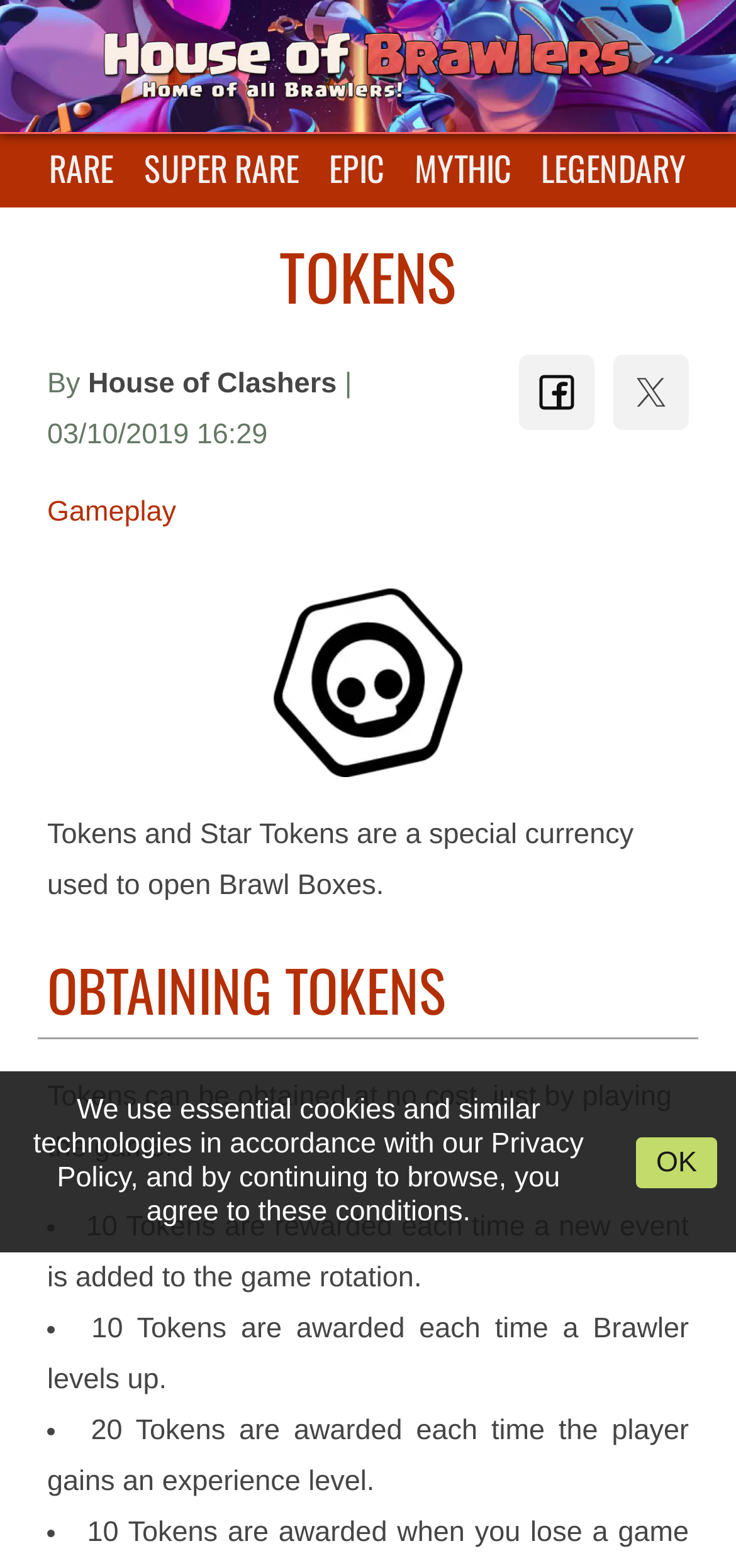Given the element description "Super Rare", identify the bounding box of the corresponding UI element.

[0.196, 0.091, 0.406, 0.123]